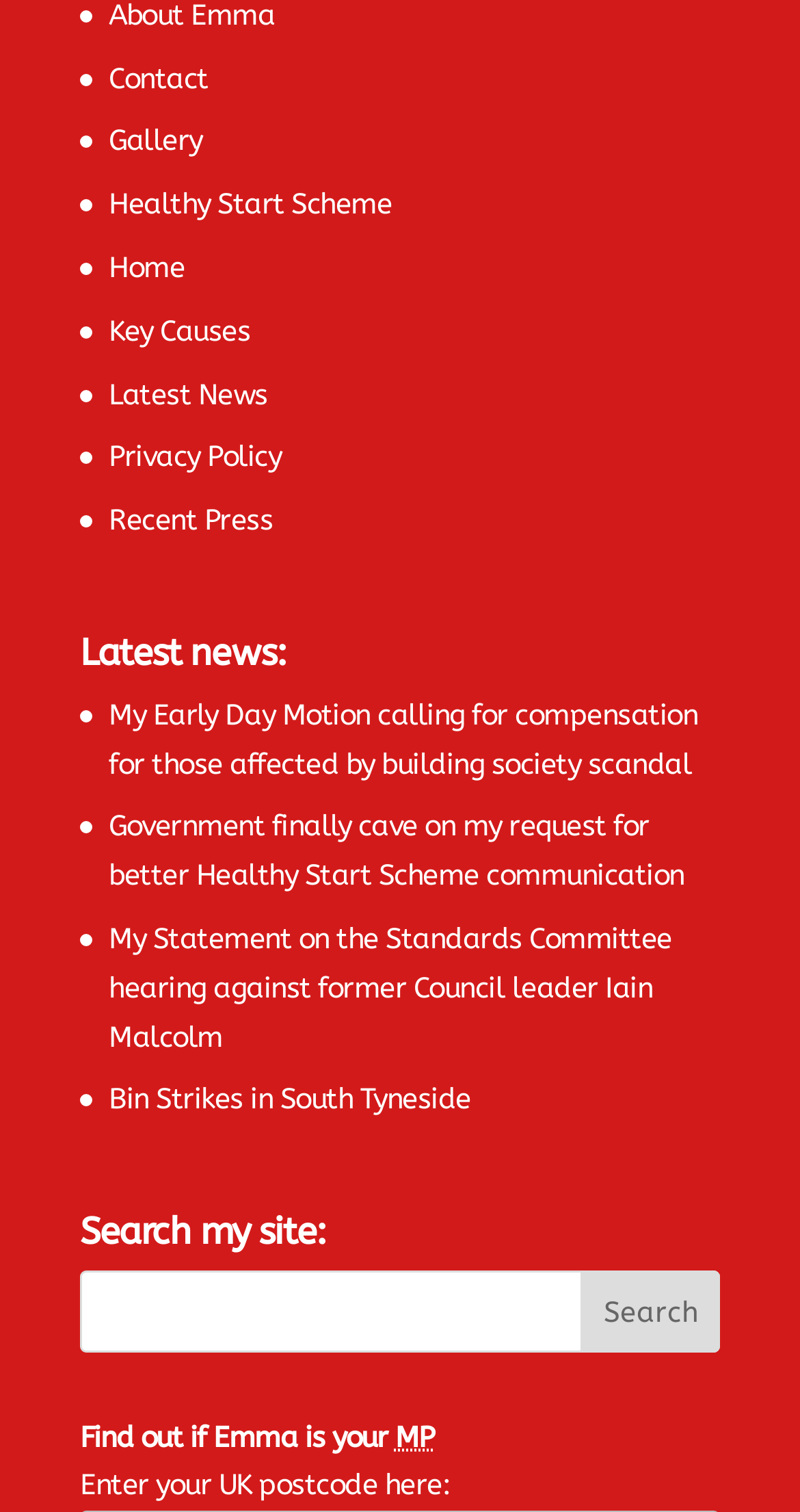Please identify the bounding box coordinates of where to click in order to follow the instruction: "Go to the Home page".

[0.136, 0.166, 0.231, 0.189]